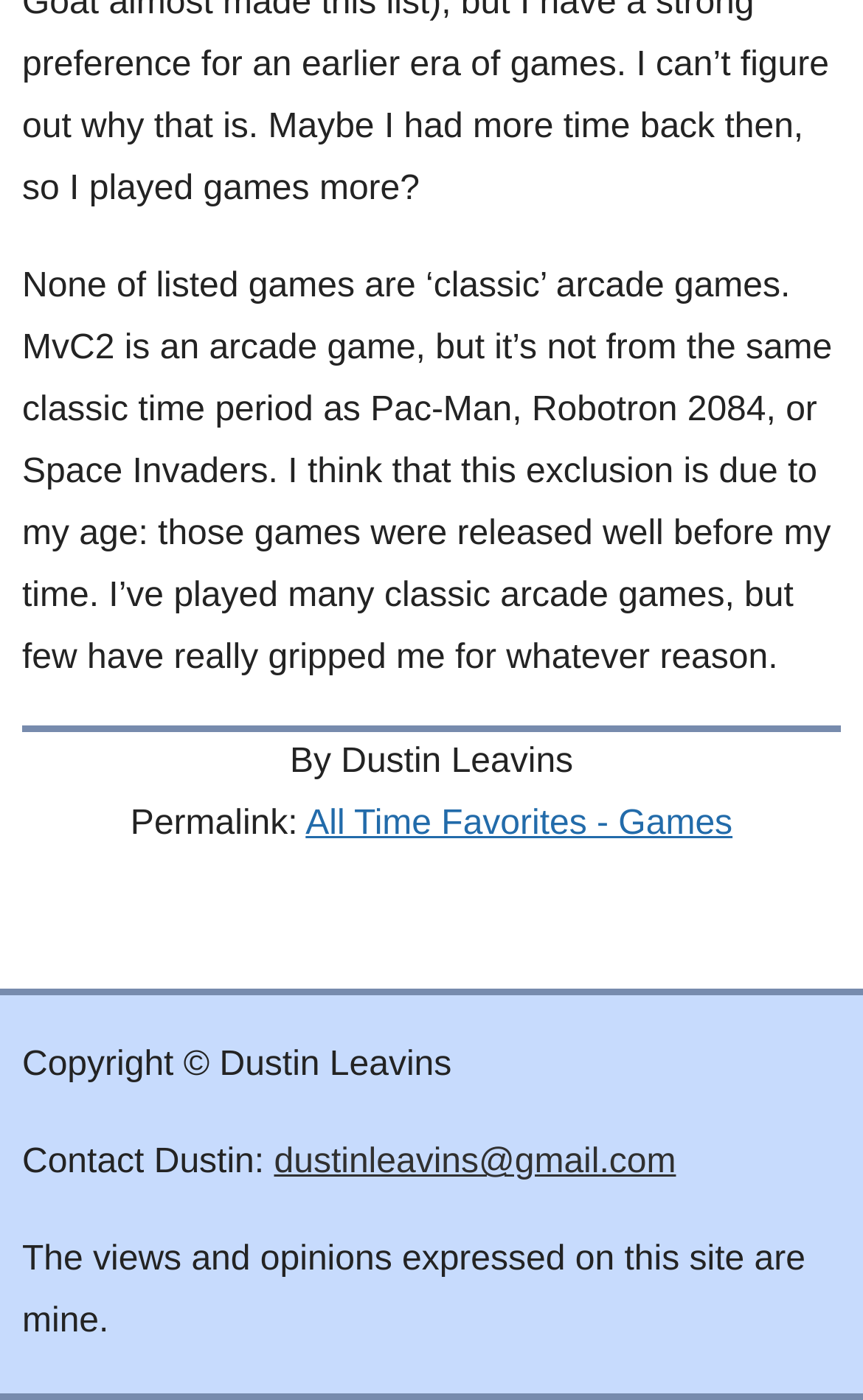Identify the bounding box coordinates for the UI element mentioned here: "dustinleavins@gmail.com". Provide the coordinates as four float values between 0 and 1, i.e., [left, top, right, bottom].

[0.318, 0.817, 0.783, 0.844]